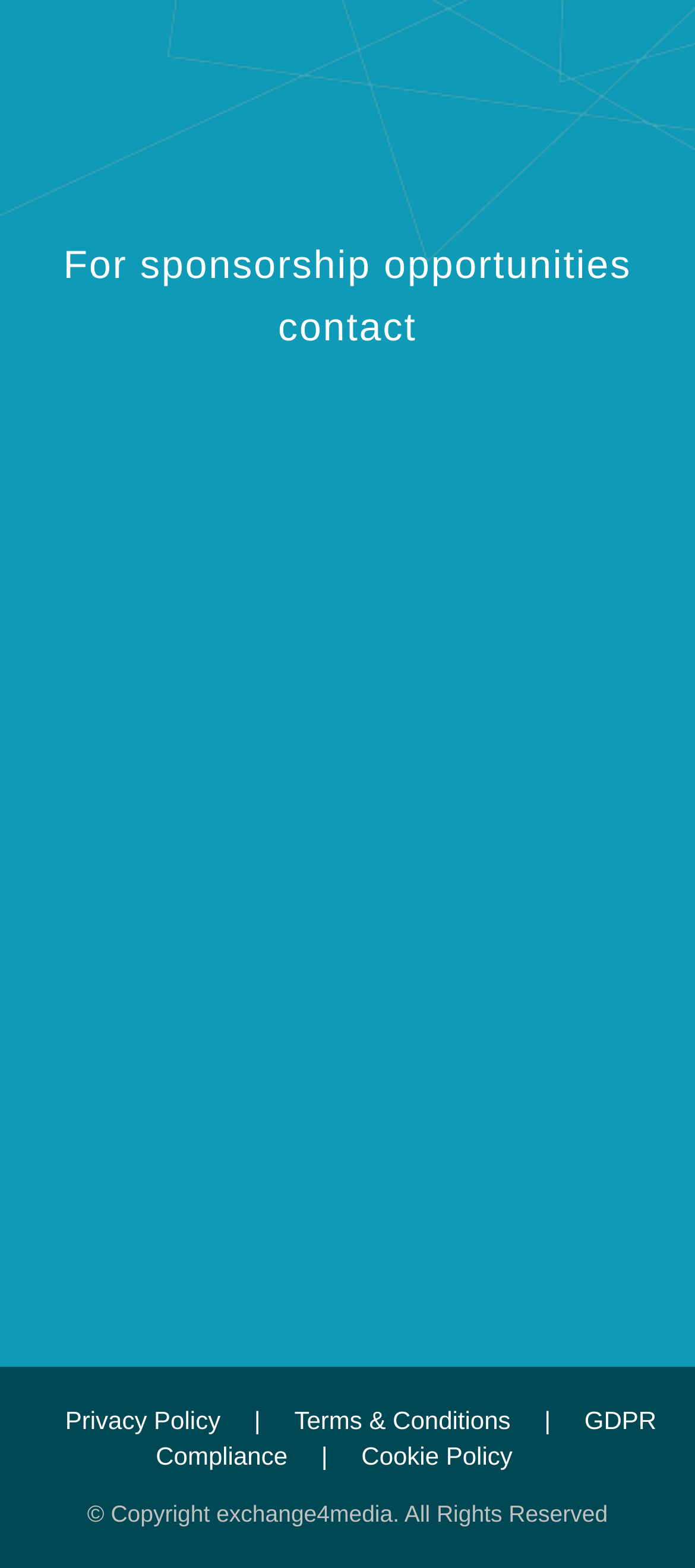What is the phone number of Ekta Sood?
Please provide a full and detailed response to the question.

I found Ekta Sood's phone number by looking at the heading 'Ekta Sood' and the corresponding StaticText element next to it, which contains the phone number.